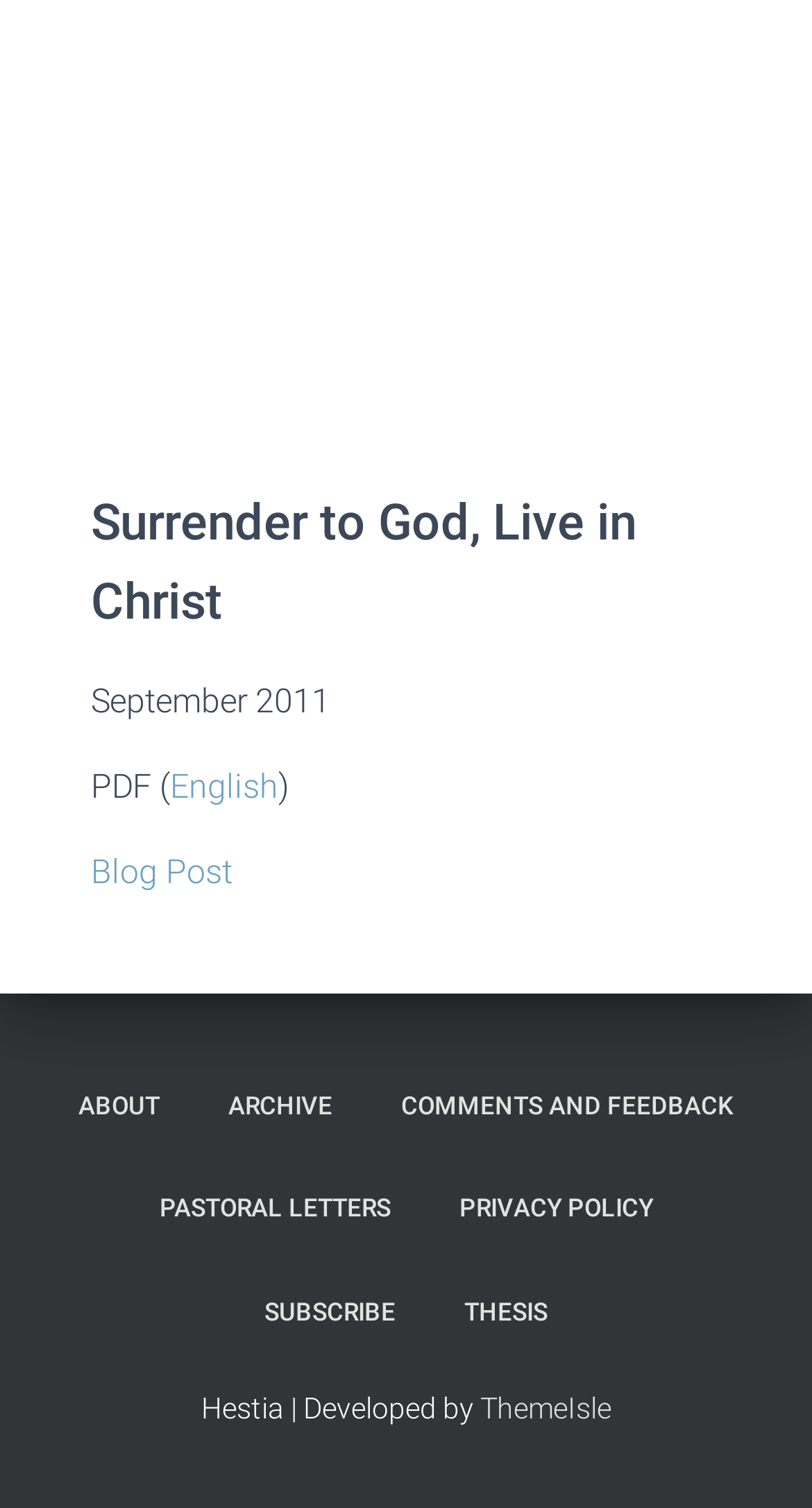What is the title of the blog post?
Respond to the question with a single word or phrase according to the image.

Surrender to God, Live in Christ